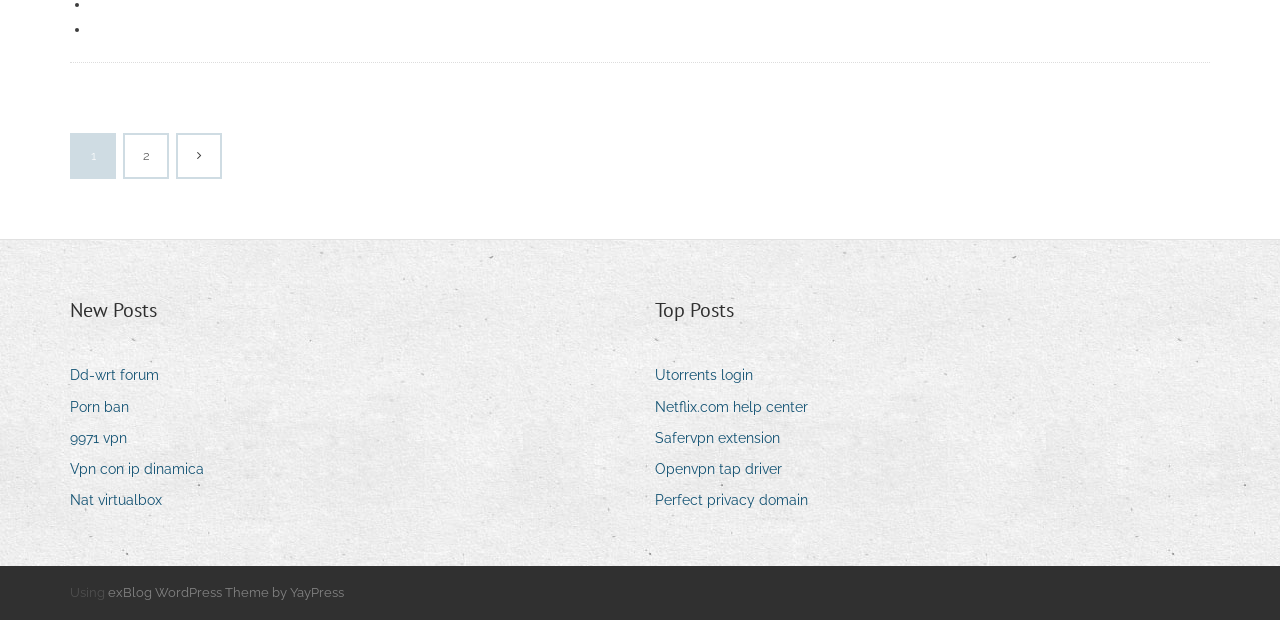Determine the bounding box coordinates of the clickable region to execute the instruction: "View 'exBlog WordPress Theme by YayPress'". The coordinates should be four float numbers between 0 and 1, denoted as [left, top, right, bottom].

[0.084, 0.944, 0.269, 0.968]